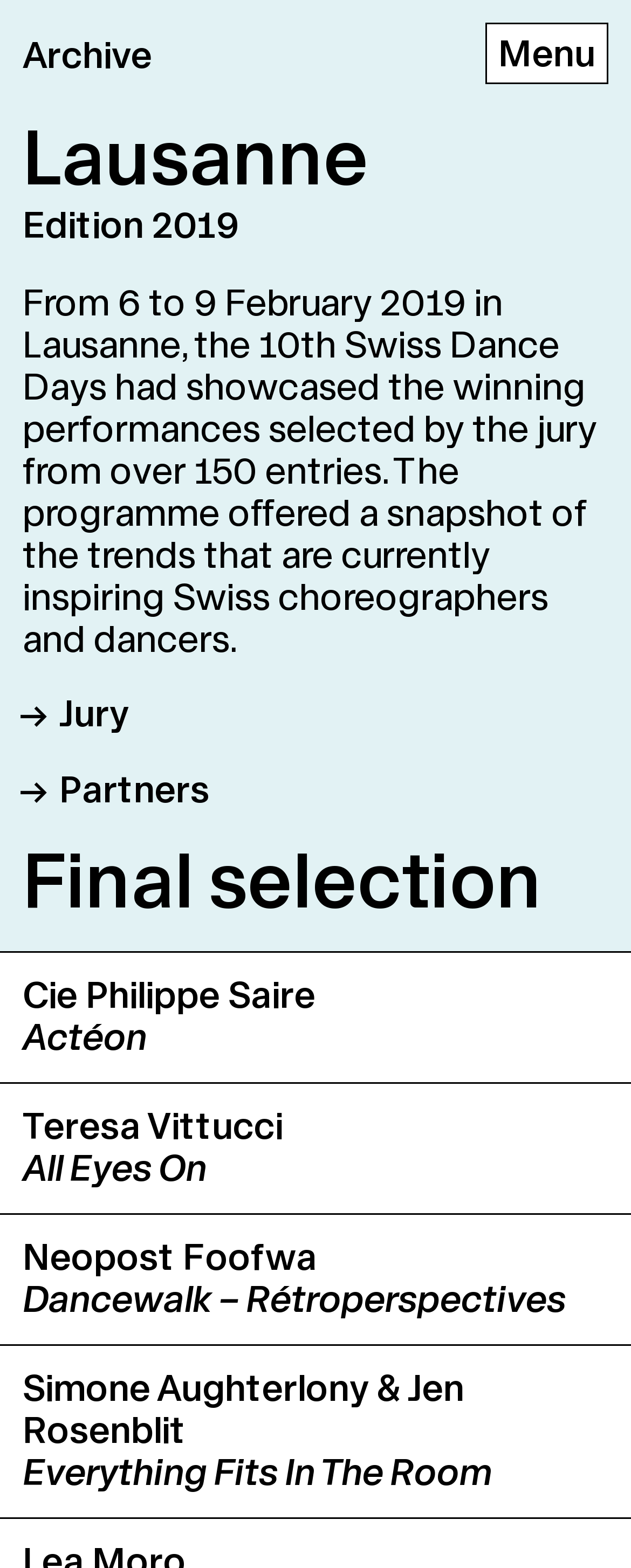Find and indicate the bounding box coordinates of the region you should select to follow the given instruction: "Click the 'D' link".

[0.636, 0.154, 0.738, 0.194]